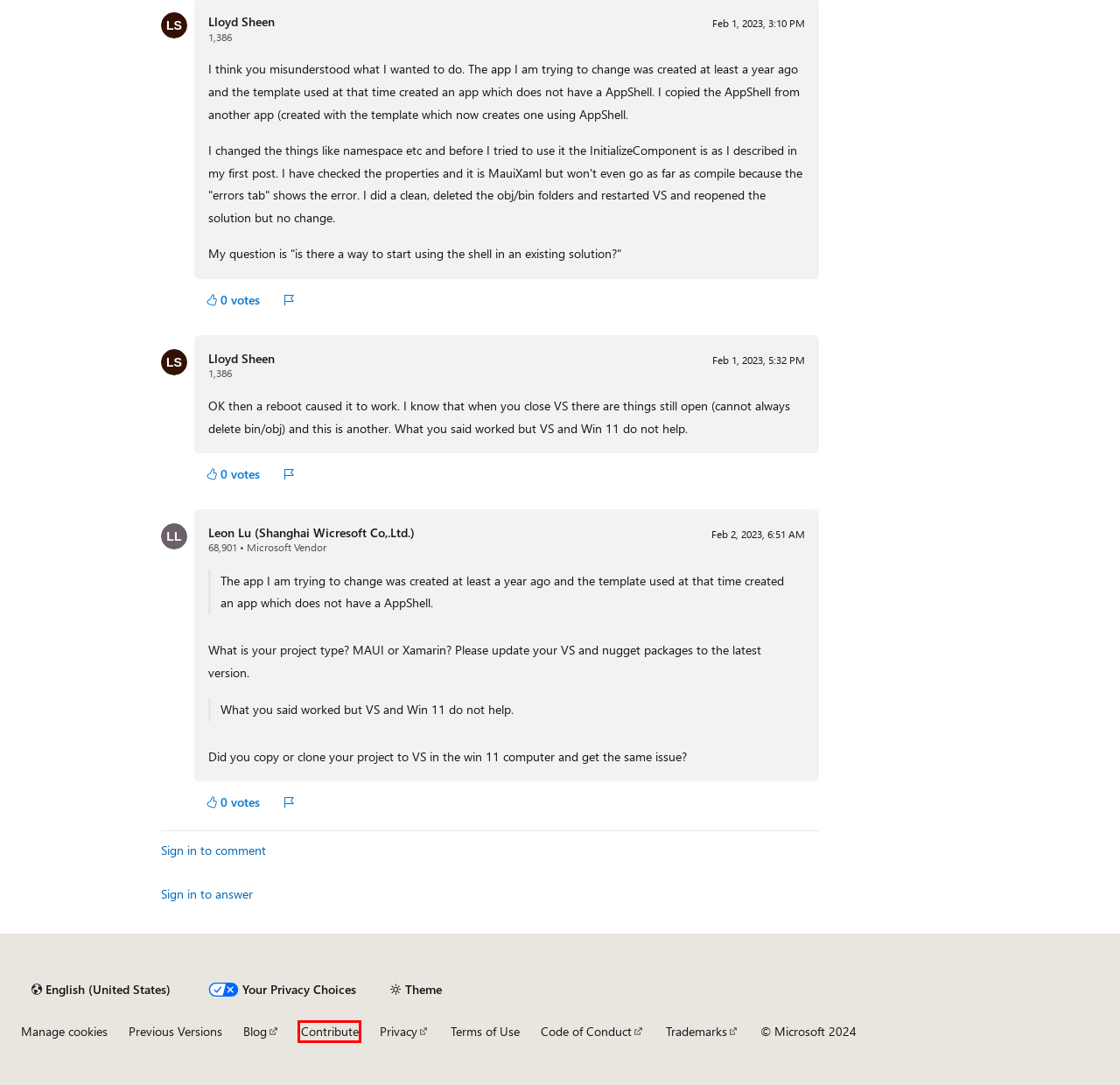Given a screenshot of a webpage with a red bounding box highlighting a UI element, determine which webpage description best matches the new webpage that appears after clicking the highlighted element. Here are the candidates:
A. Terms of Use | Microsoft Learn
B. Microsoft Learn Blog - Microsoft Community Hub
C. Microsoft Q&A Code of Conduct | Microsoft Learn
D. Contribute to Microsoft Learn - Contributor guide | Microsoft Learn
E. Questions - Microsoft Q&A
F. Your request has been blocked. This could be
                        due to several reasons.
G. Microsoft previous versions of technical documentation | Microsoft Learn
H. Trademark and Brand Guidelines | Microsoft Legal

D